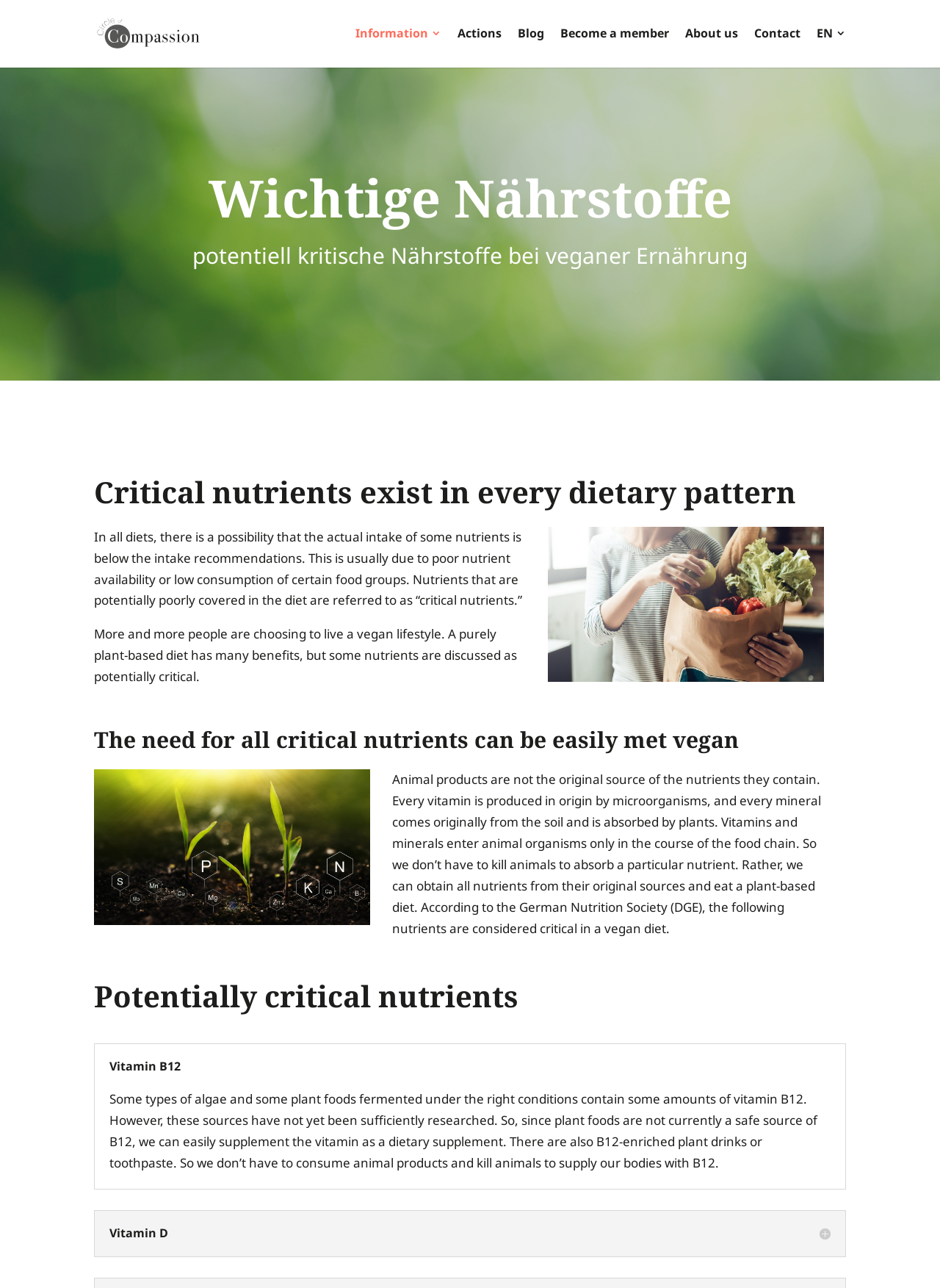Indicate the bounding box coordinates of the clickable region to achieve the following instruction: "Learn about Vitamin B12."

[0.116, 0.822, 0.884, 0.834]